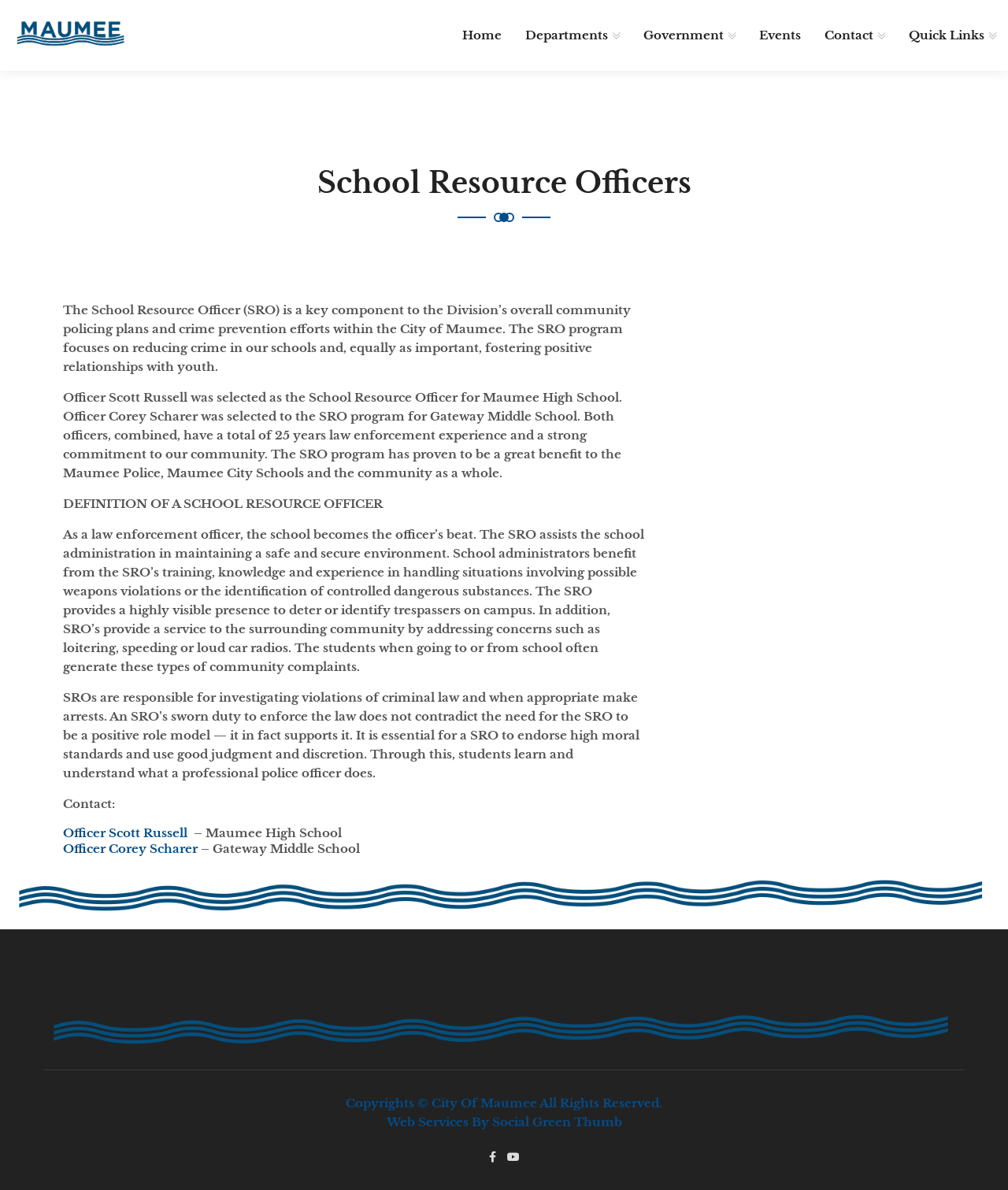Find the bounding box coordinates of the element to click in order to complete this instruction: "View the Departments menu". The bounding box coordinates must be four float numbers between 0 and 1, denoted as [left, top, right, bottom].

[0.521, 0.01, 0.615, 0.05]